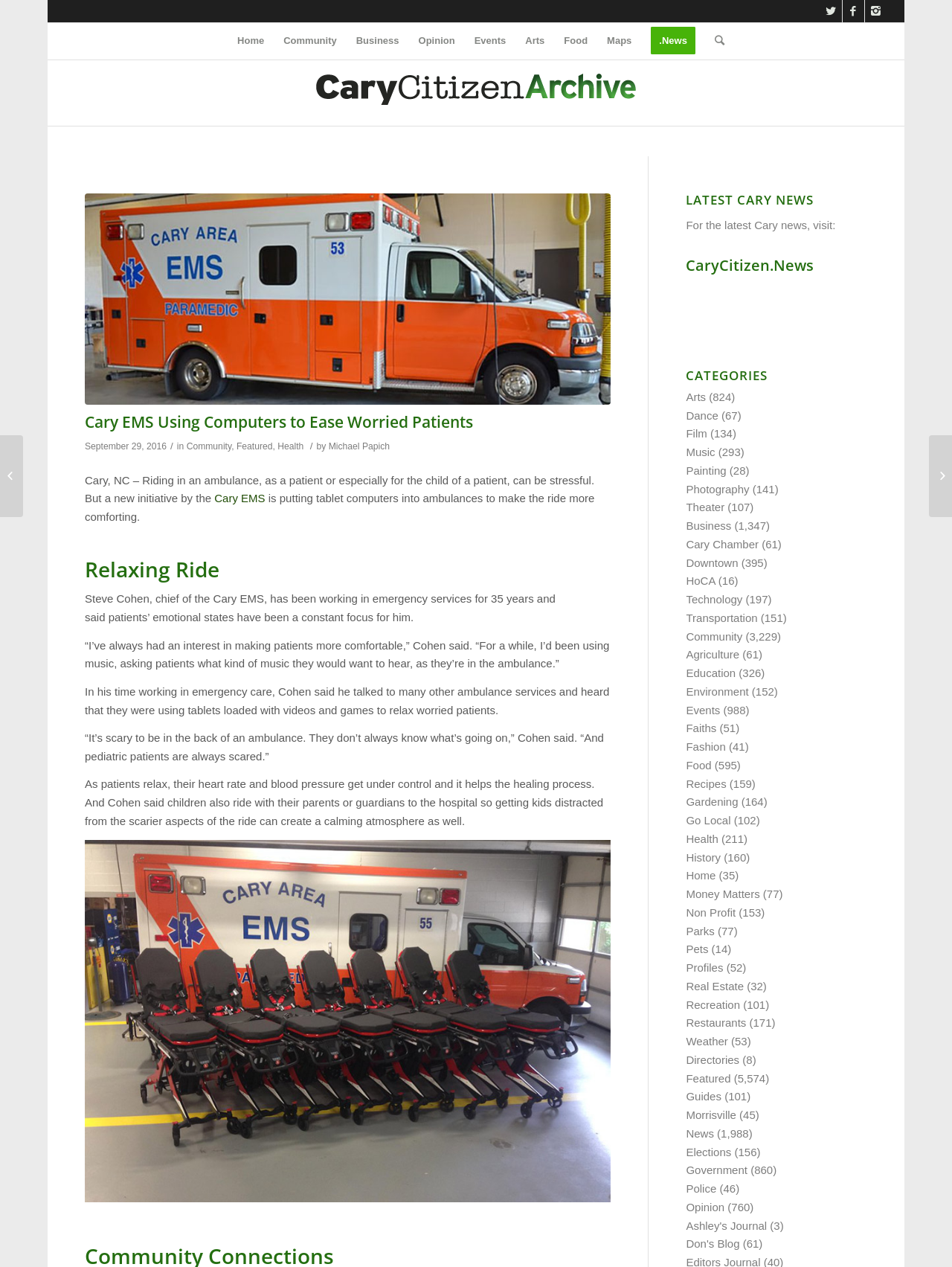Identify the bounding box coordinates for the UI element described as: "Real Estate".

[0.721, 0.773, 0.781, 0.783]